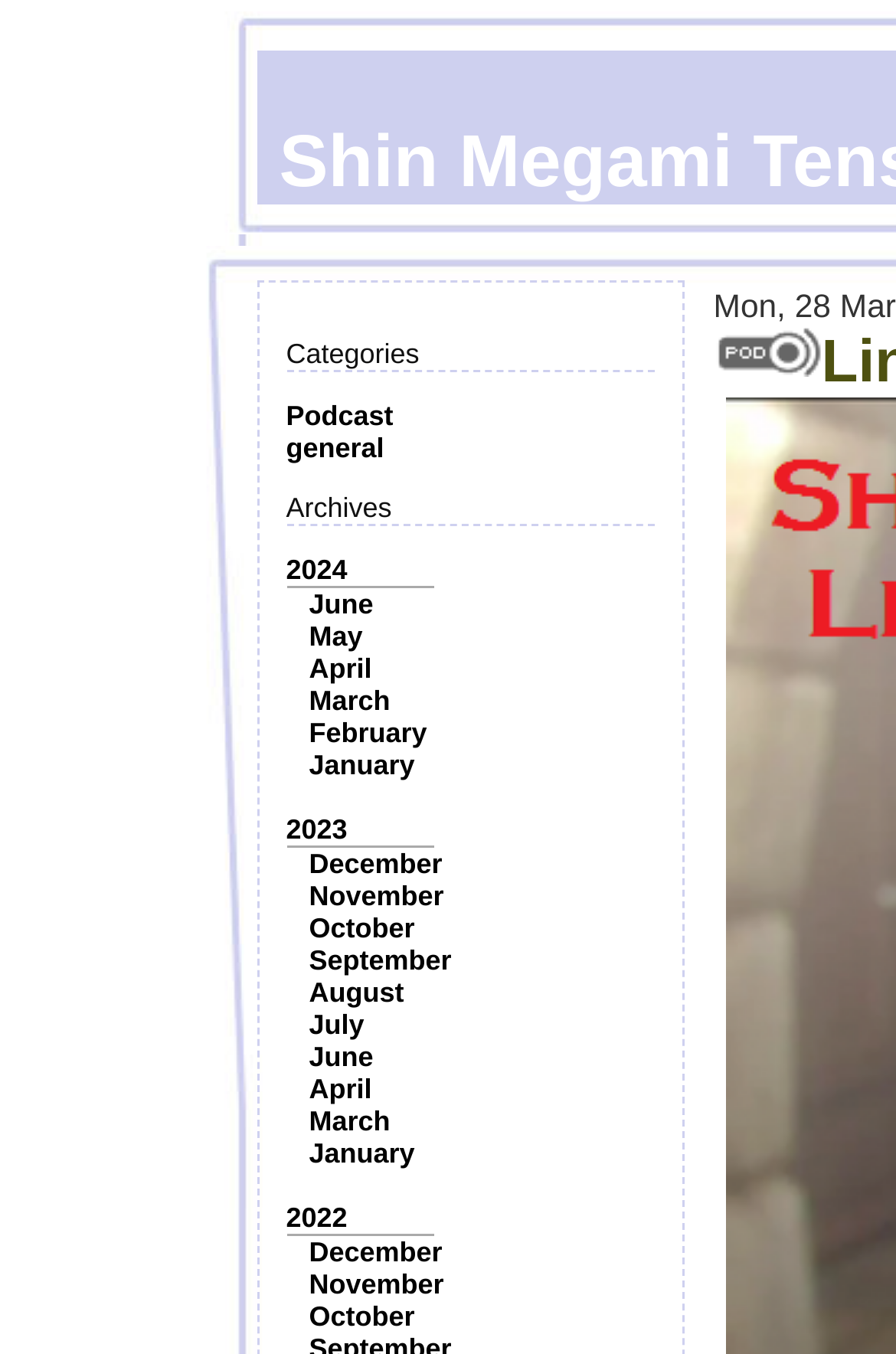Respond to the question below with a single word or phrase:
What type of content is available on this webpage?

Blog posts